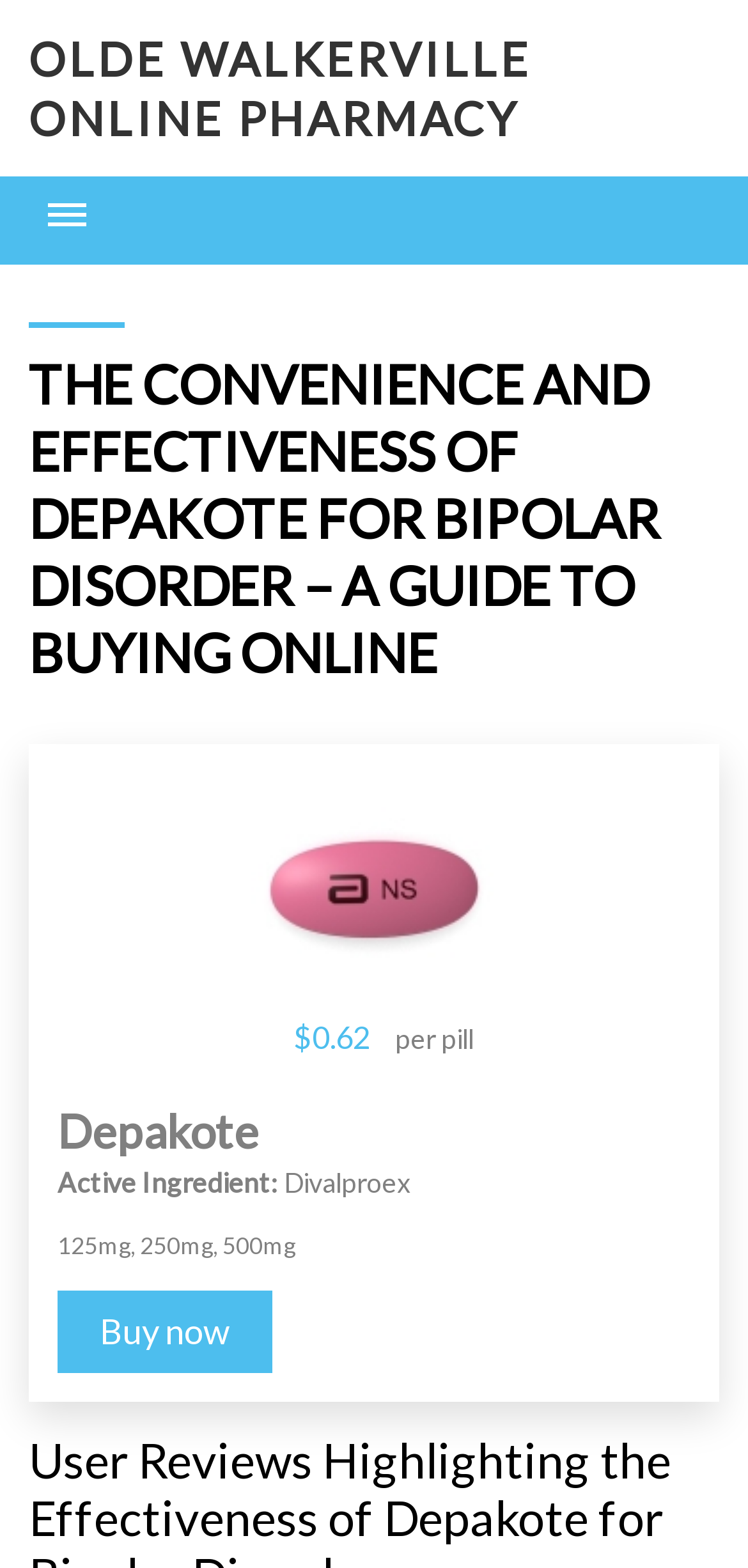What is the active ingredient of Depakote?
Provide a well-explained and detailed answer to the question.

I found the answer by looking at the middle section of the webpage, where there is a static text 'Active Ingredient:' followed by 'Divalproex'.